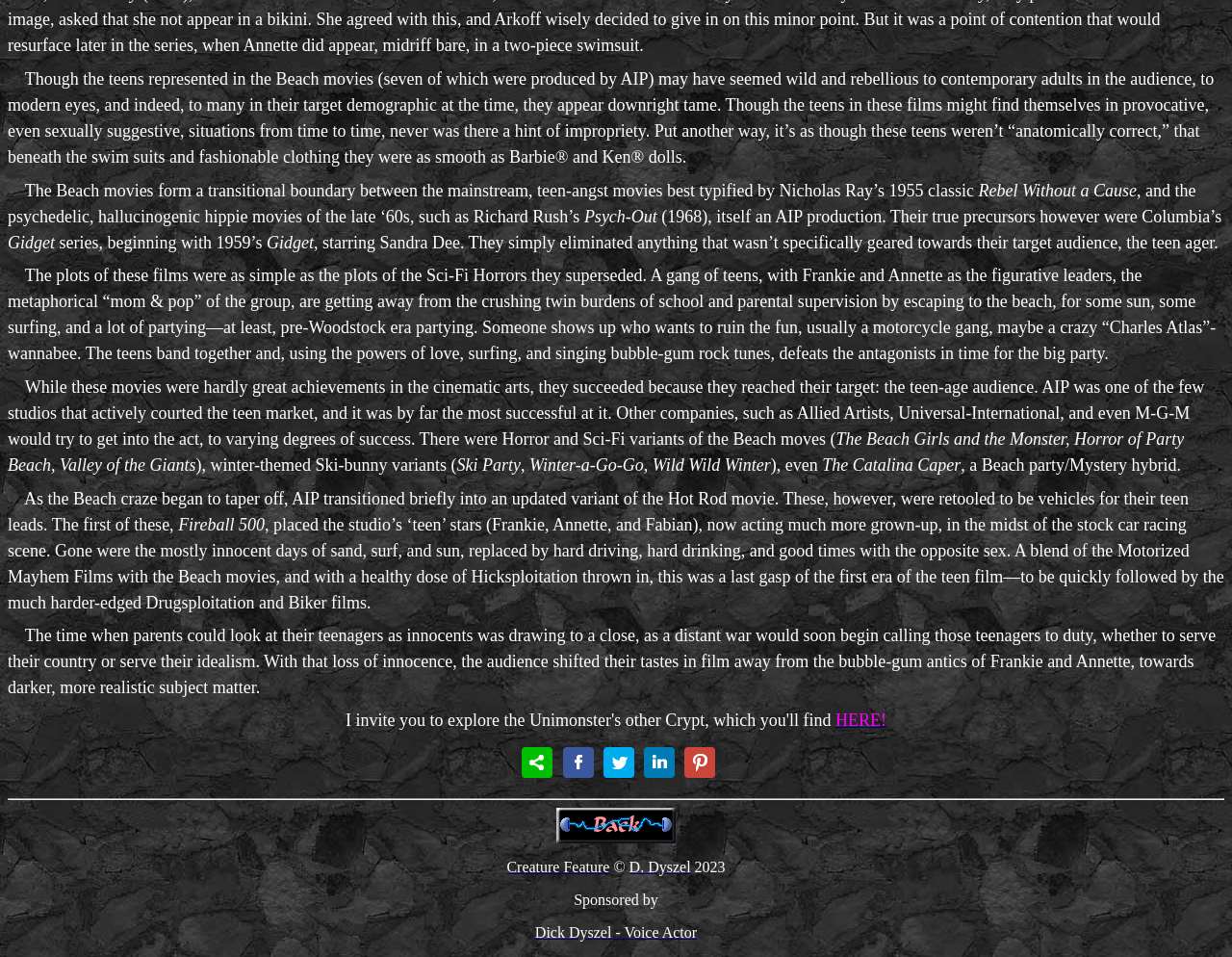Identify the bounding box coordinates for the UI element described as: "Creature Feature".

[0.411, 0.897, 0.495, 0.915]